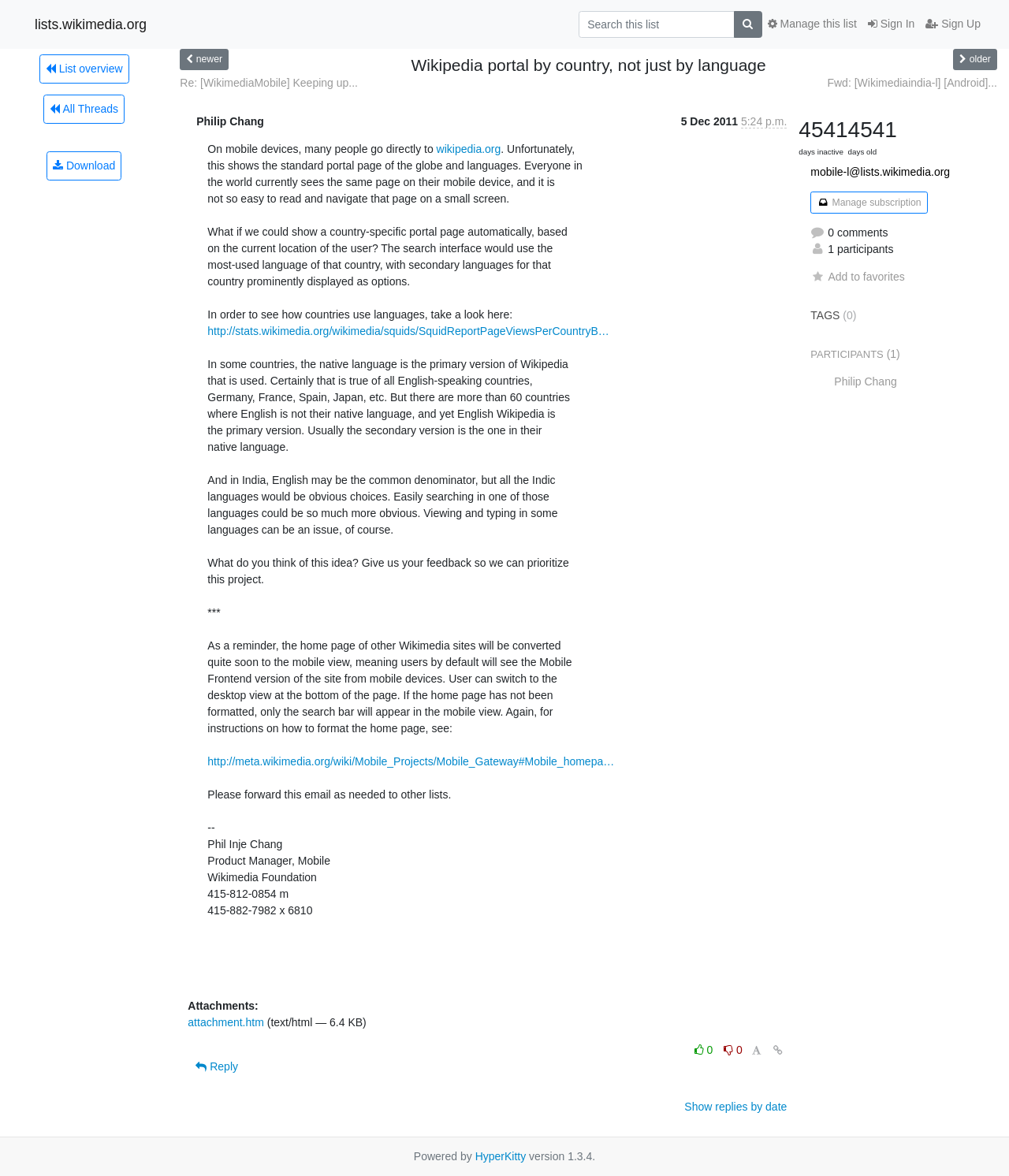From the element description: "Sign Up", extract the bounding box coordinates of the UI element. The coordinates should be expressed as four float numbers between 0 and 1, in the order [left, top, right, bottom].

[0.912, 0.009, 0.977, 0.032]